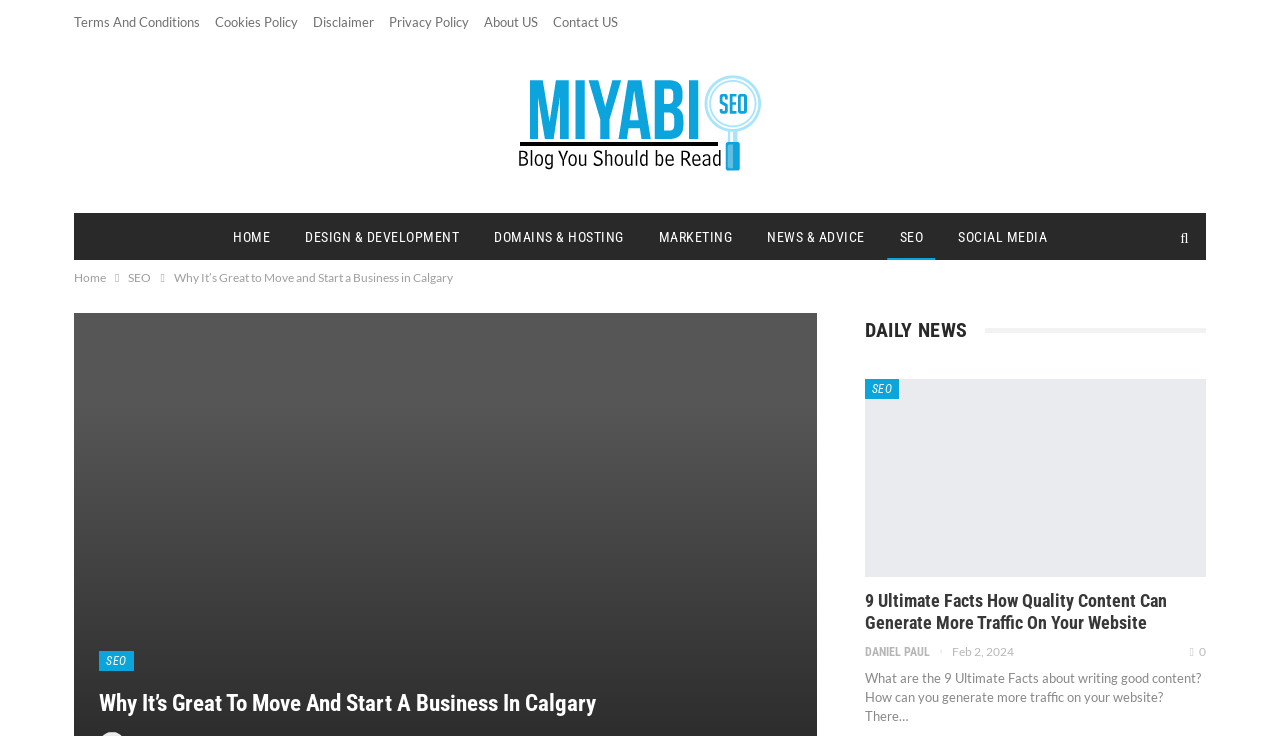Find and provide the bounding box coordinates for the UI element described here: "Privacy Policy". The coordinates should be given as four float numbers between 0 and 1: [left, top, right, bottom].

[0.038, 0.073, 0.111, 0.096]